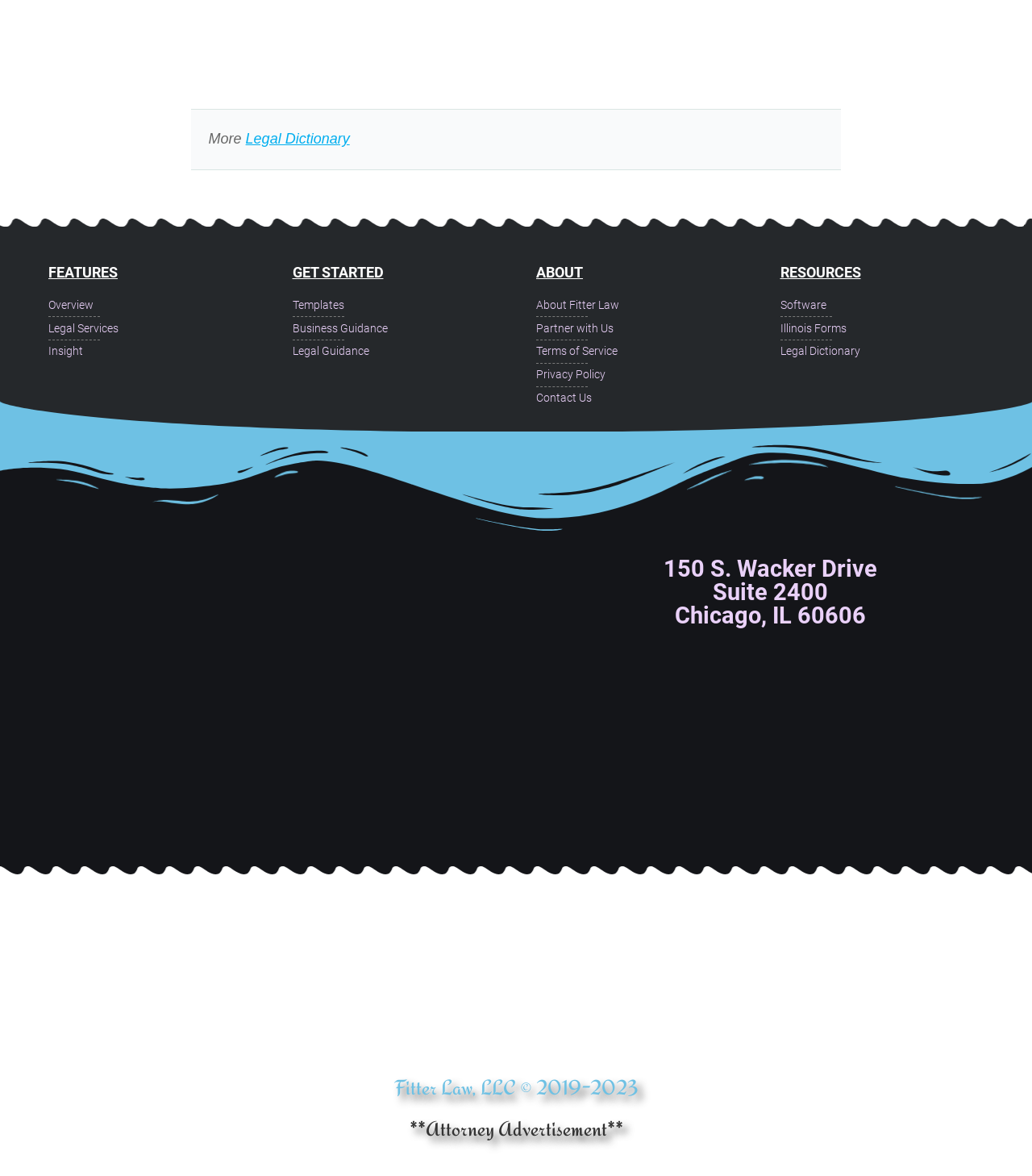Please answer the following question using a single word or phrase: 
What is the address of Fitter Law's office?

150 S. Wacker Drive Suite 2400 Chicago, IL 60606